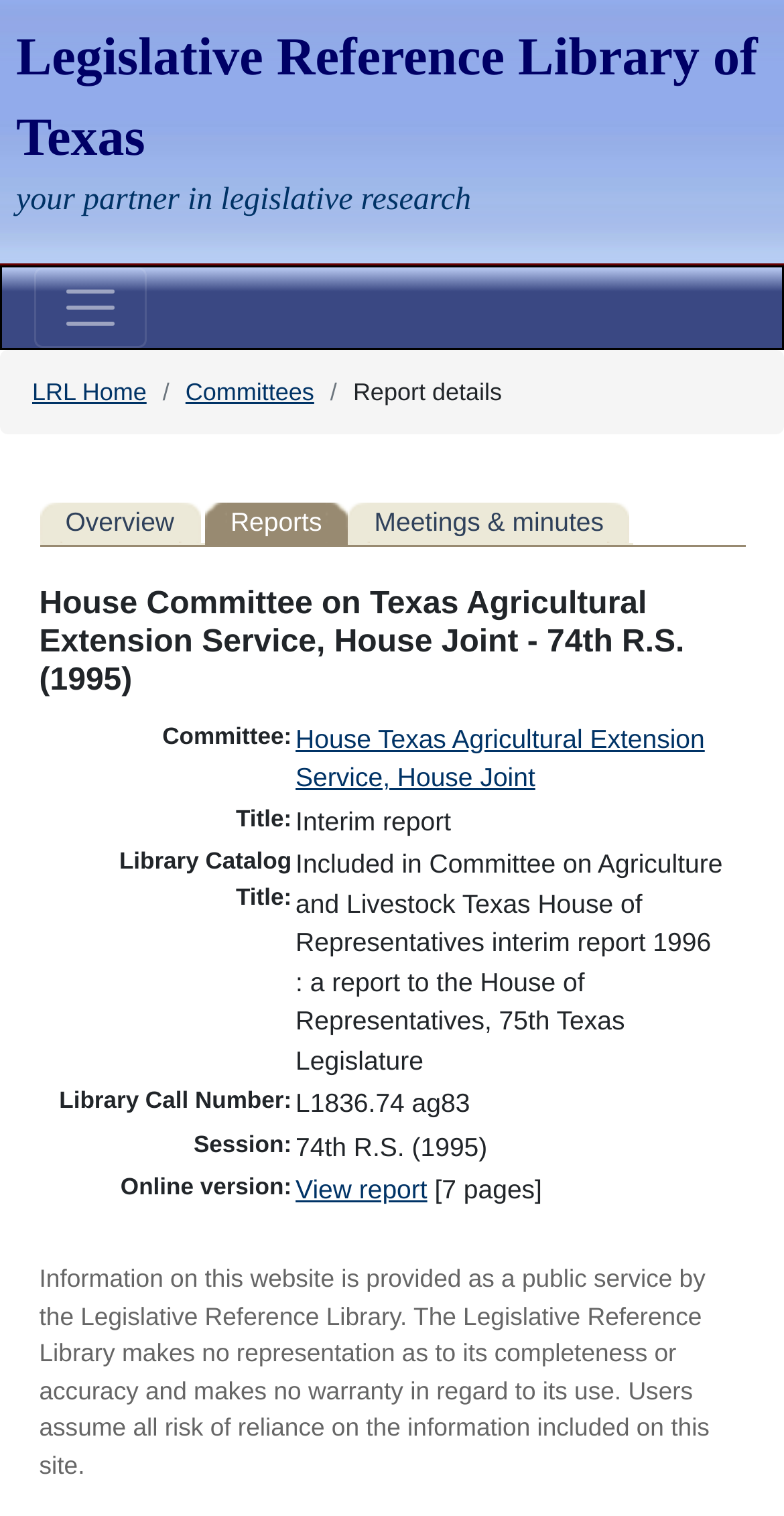Describe the webpage in detail, including text, images, and layout.

The webpage is about the Legislative Reference Library, specifically a report details page. At the top, there is a link to the Legislative Reference Library of Texas, followed by a "Skip to main content" link and a "Toggle navigation" button. Below these elements, a navigation breadcrumb trail is displayed, showing the path "LRL Home > Committees > Report details".

The main content area is divided into sections. On the left side, there are three links: "Overview", "Reports", and "Meetings & minutes". On the right side, a heading displays the title "House Committee on Texas Agricultural Extension Service, House Joint - 74th R.S. (1995)". Below this heading, a table is presented, containing information about the committee, including its title, library catalog title, library call number, session, and online version. The online version section includes a link to view the report, which has 7 pages.

At the bottom of the page, a disclaimer is displayed, stating that the information on the website is provided as a public service by the Legislative Reference Library and that users assume all risk of reliance on the information included on the site.